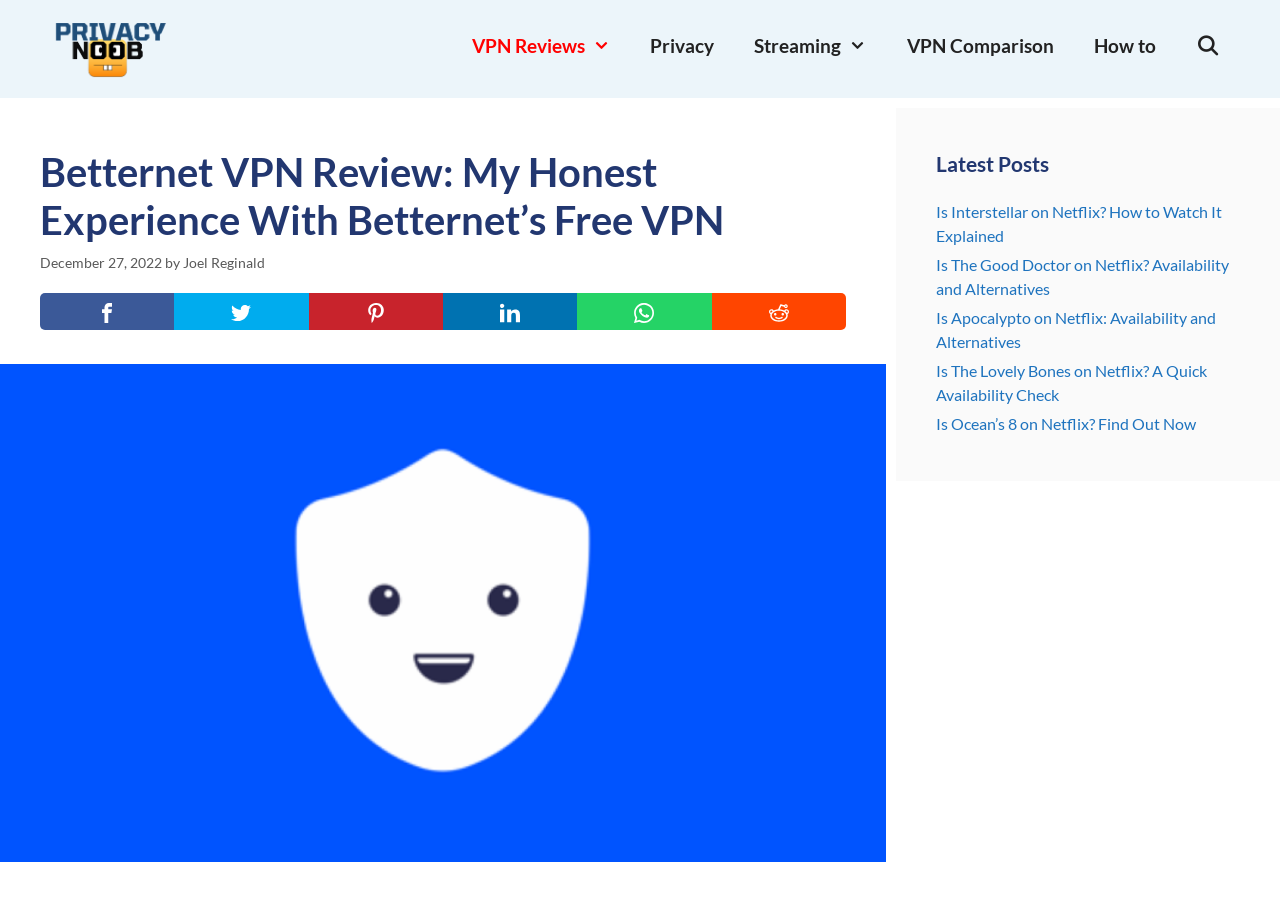Determine the bounding box coordinates of the area to click in order to meet this instruction: "Read the 'Betternet VPN Review' article".

[0.031, 0.165, 0.661, 0.271]